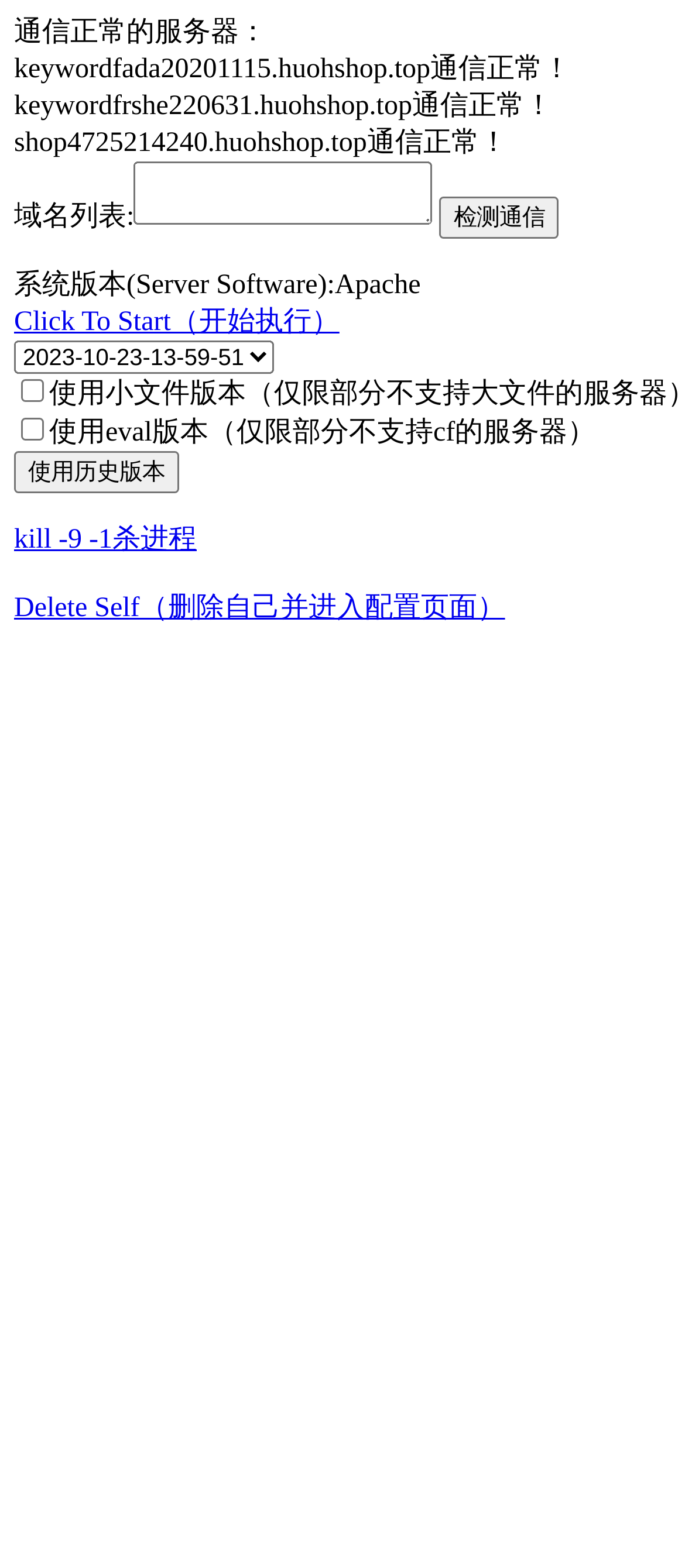Could you locate the bounding box coordinates for the section that should be clicked to accomplish this task: "Select a version from the dropdown".

[0.021, 0.217, 0.4, 0.238]